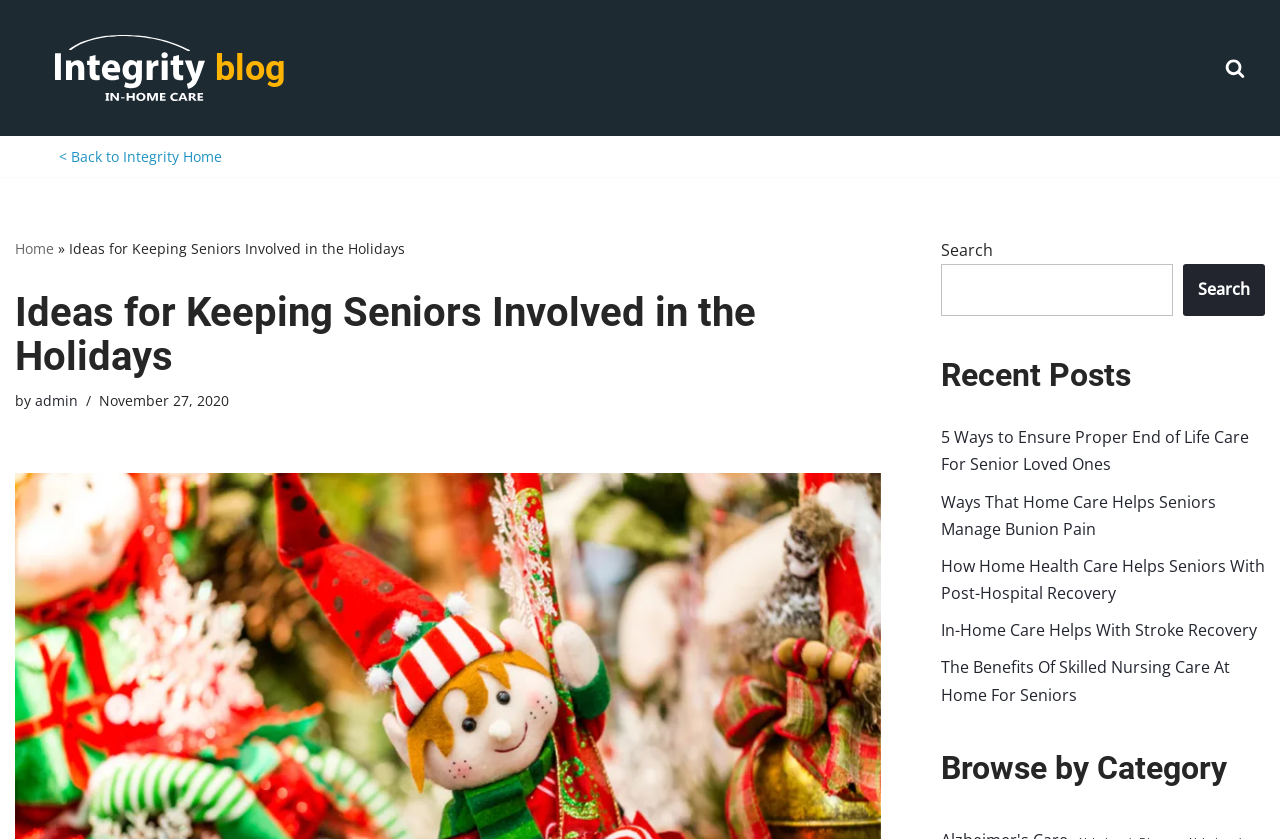What is the name of the blog?
Look at the screenshot and respond with a single word or phrase.

Integrity In Home Care